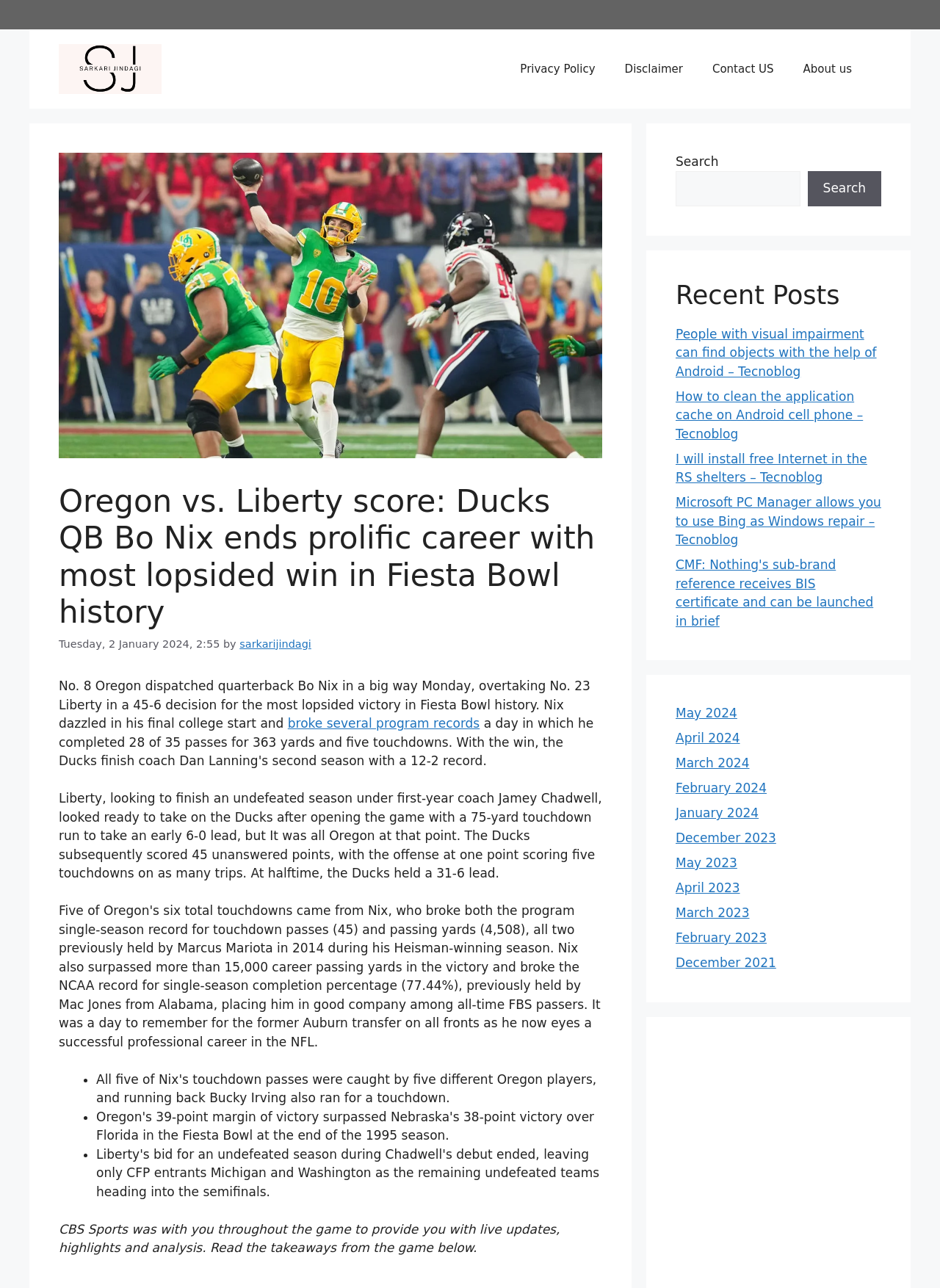Find the bounding box coordinates of the element's region that should be clicked in order to follow the given instruction: "Search for something". The coordinates should consist of four float numbers between 0 and 1, i.e., [left, top, right, bottom].

[0.719, 0.133, 0.851, 0.16]